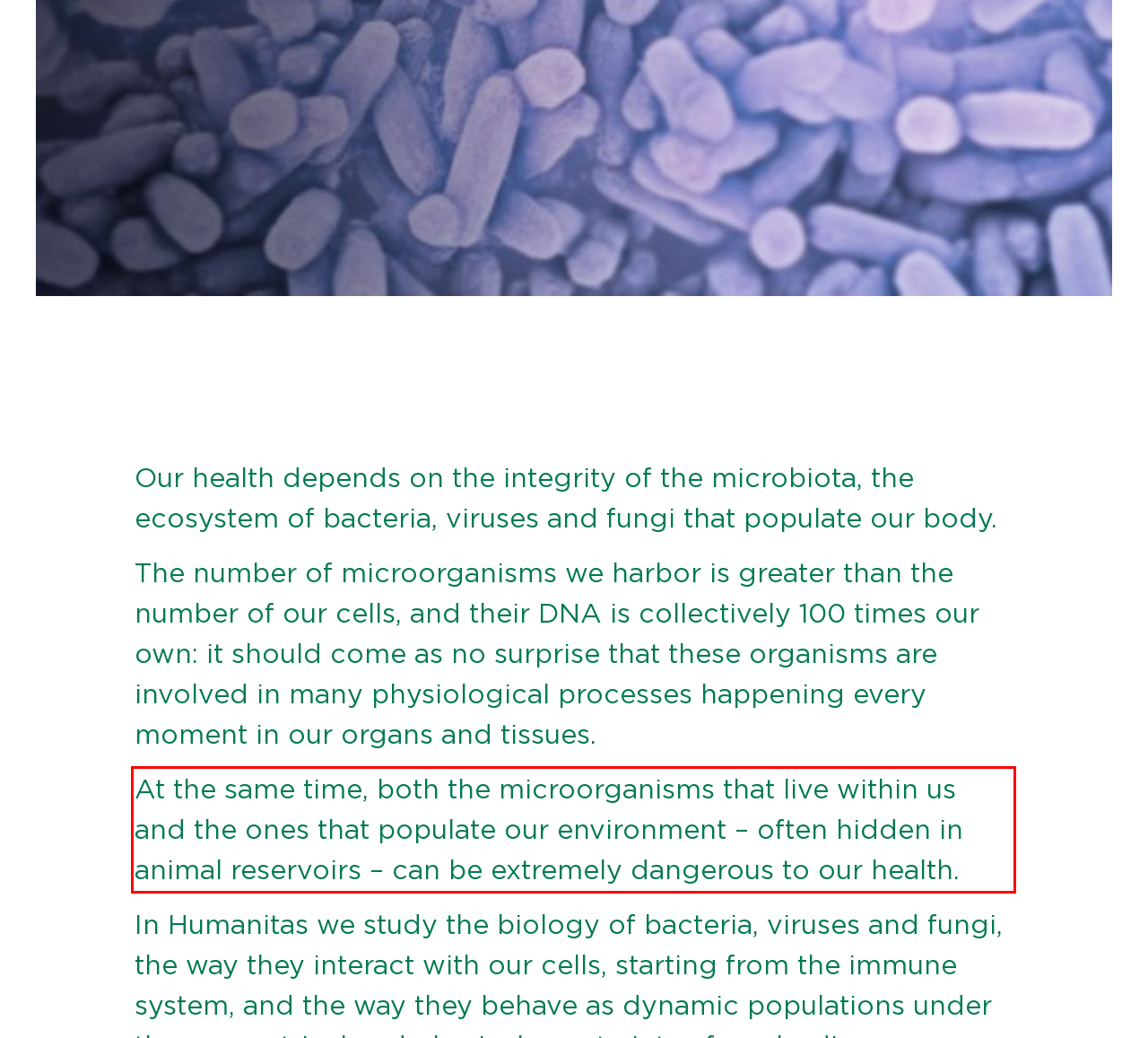Please perform OCR on the text within the red rectangle in the webpage screenshot and return the text content.

At the same time, both the microorganisms that live within us and the ones that populate our environment – often hidden in animal reservoirs – can be extremely dangerous to our health.